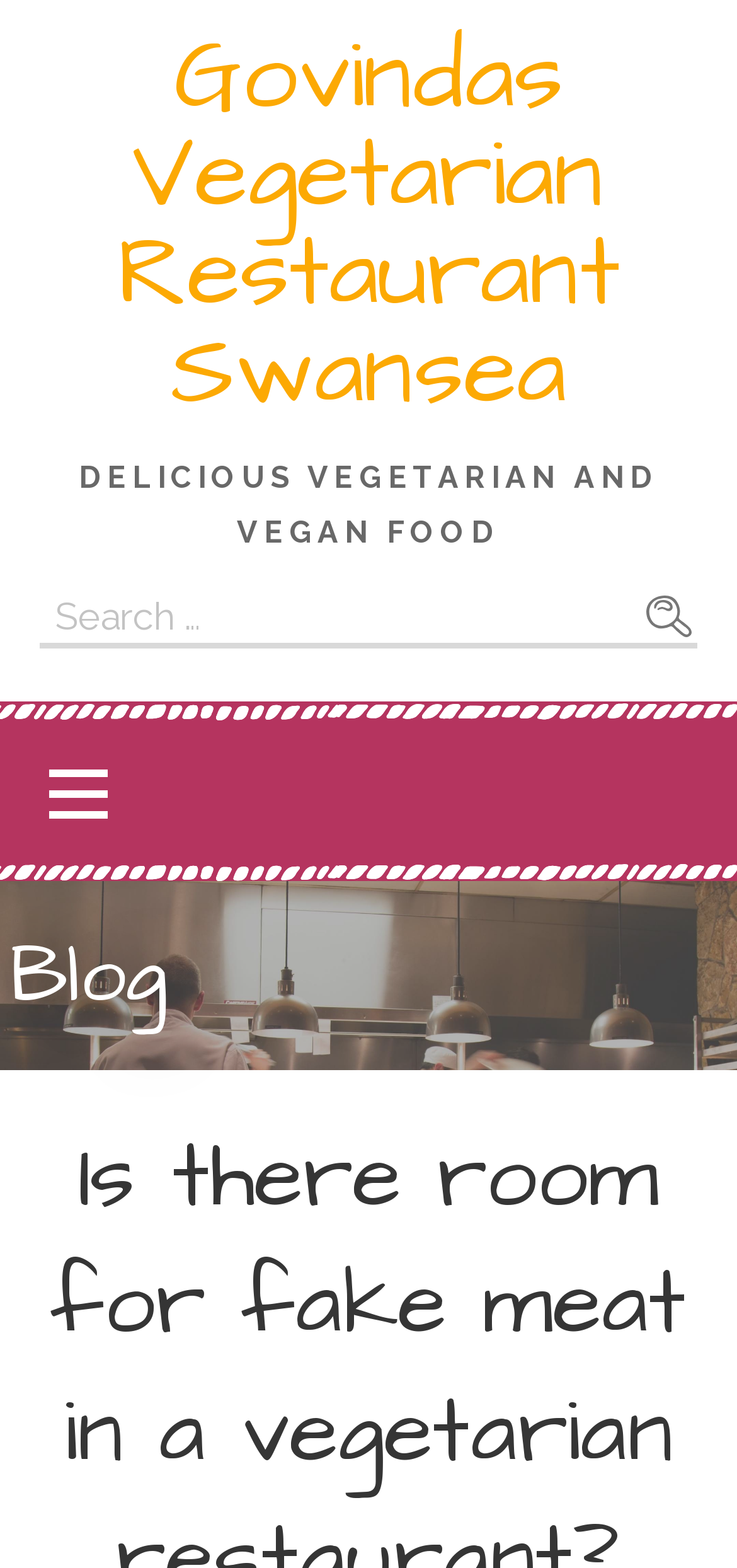What is the color of the background of the search box? Using the information from the screenshot, answer with a single word or phrase.

Unknown